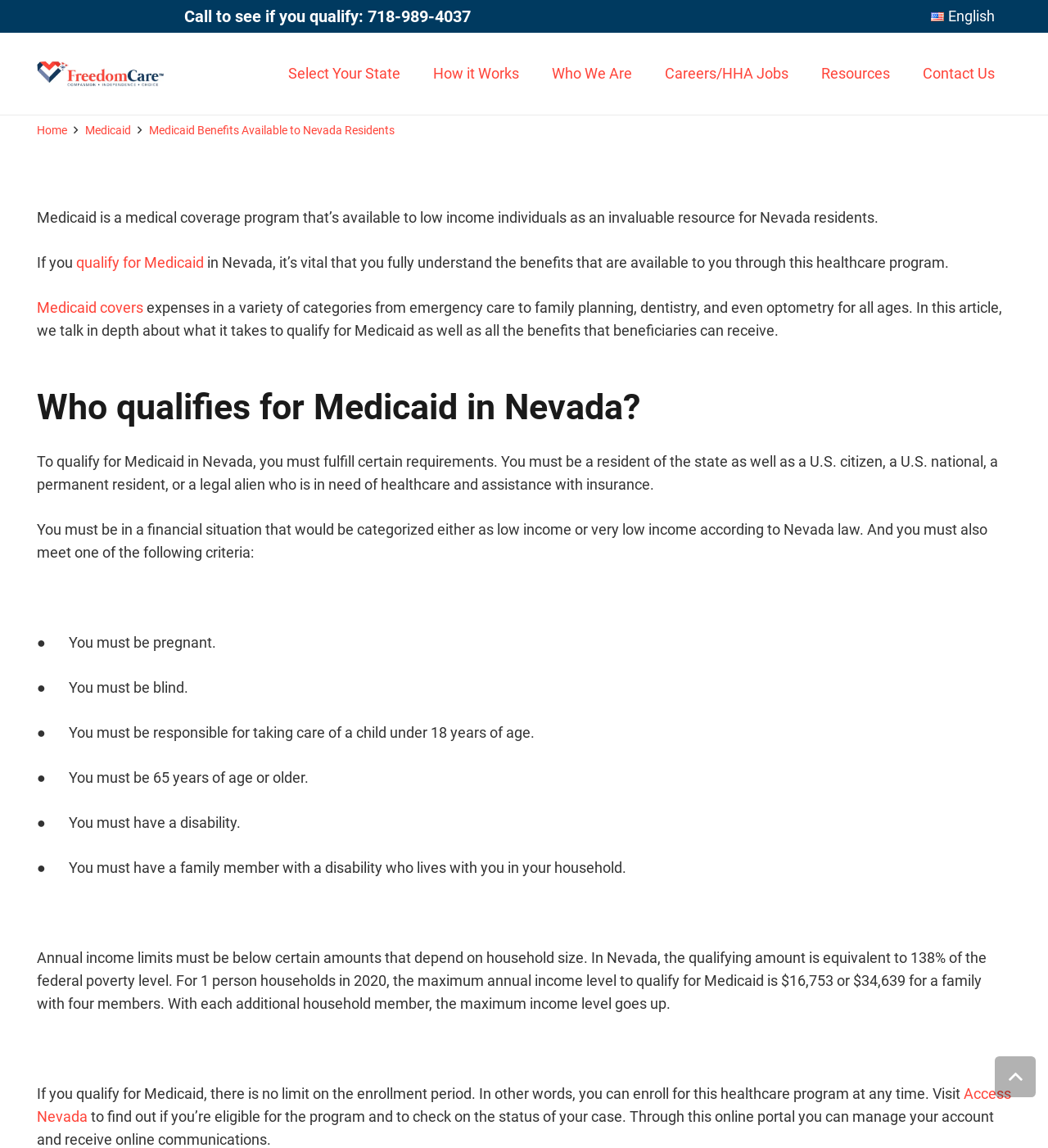What is the maximum annual income level to qualify for Medicaid for a family of four in 2020?
Please answer the question as detailed as possible based on the image.

The webpage provides information on the annual income limits to qualify for Medicaid, stating that for a family of four in 2020, the maximum annual income level is $34,639.